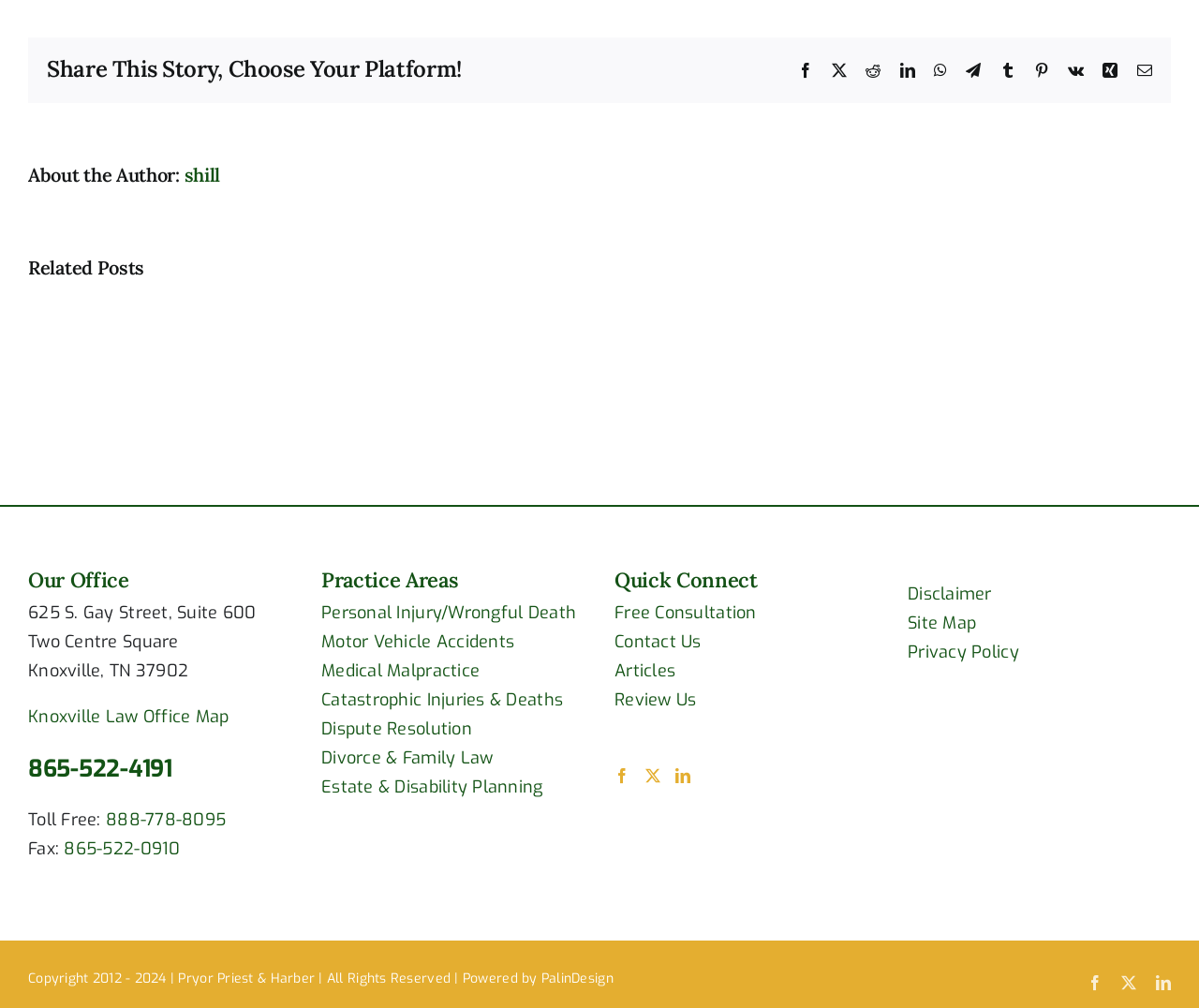Provide the bounding box coordinates for the UI element described in this sentence: "Free Consultation". The coordinates should be four float values between 0 and 1, i.e., [left, top, right, bottom].

[0.512, 0.597, 0.631, 0.619]